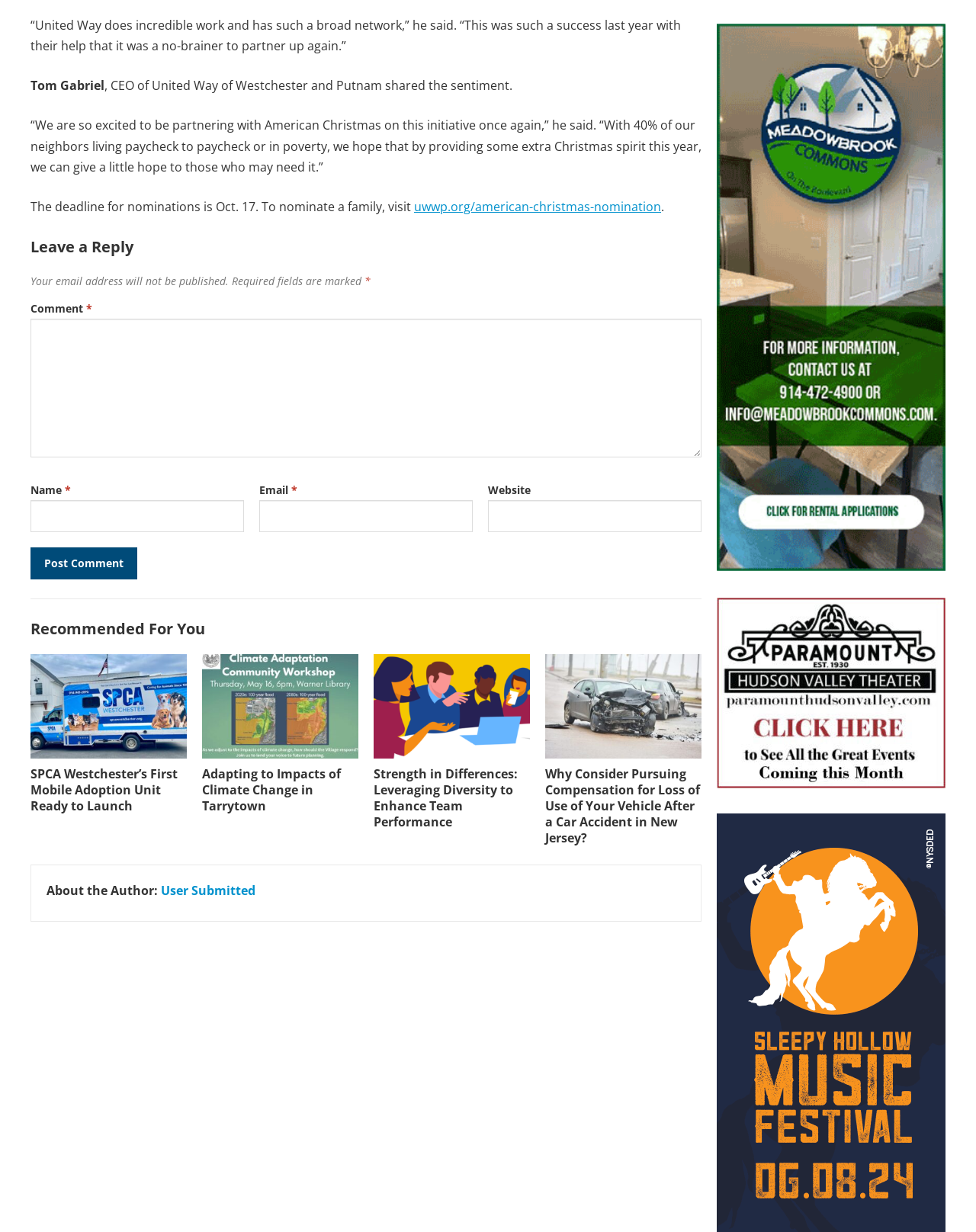Please determine the bounding box coordinates of the section I need to click to accomplish this instruction: "Visit the website of the author".

[0.165, 0.716, 0.262, 0.73]